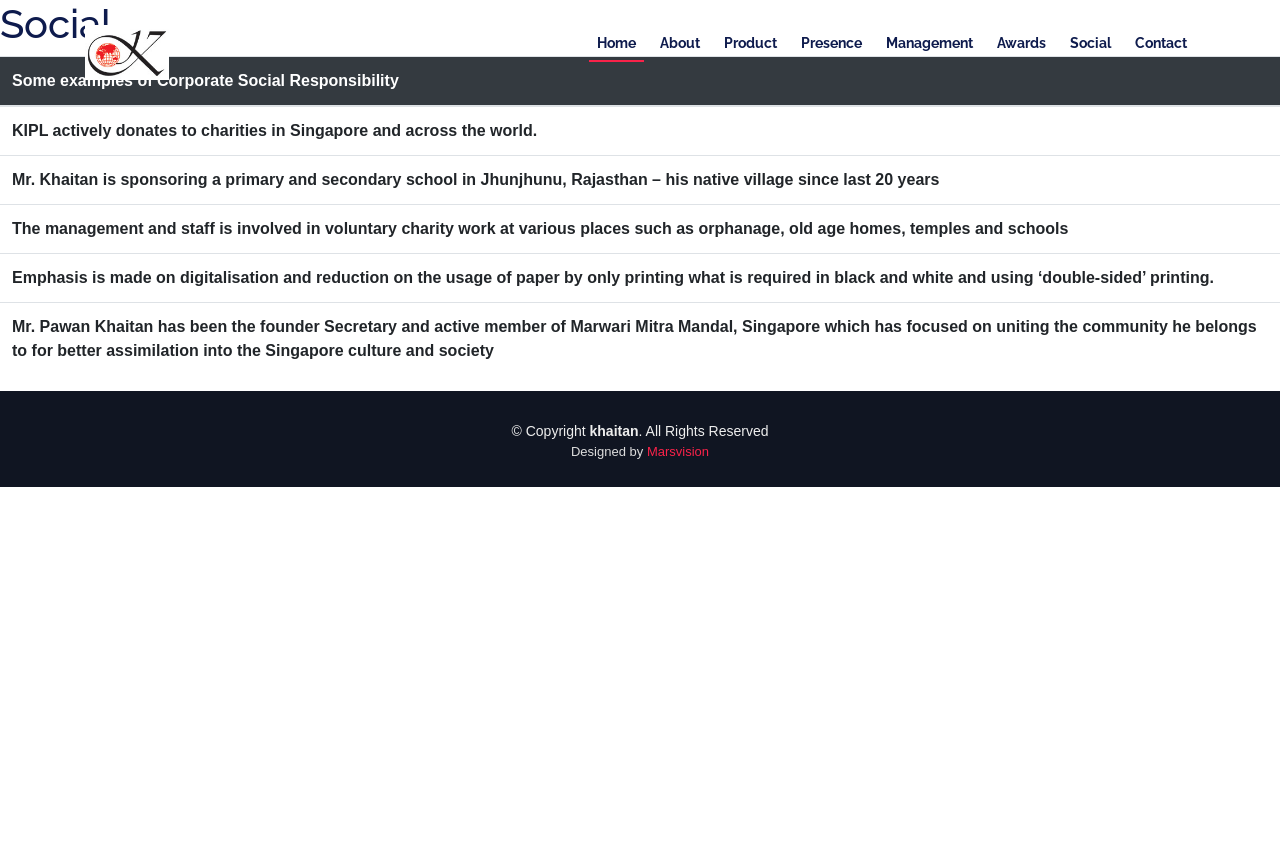Determine the bounding box coordinates of the clickable element to complete this instruction: "Click Product". Provide the coordinates in the format of four float numbers between 0 and 1, [left, top, right, bottom].

[0.559, 0.029, 0.613, 0.072]